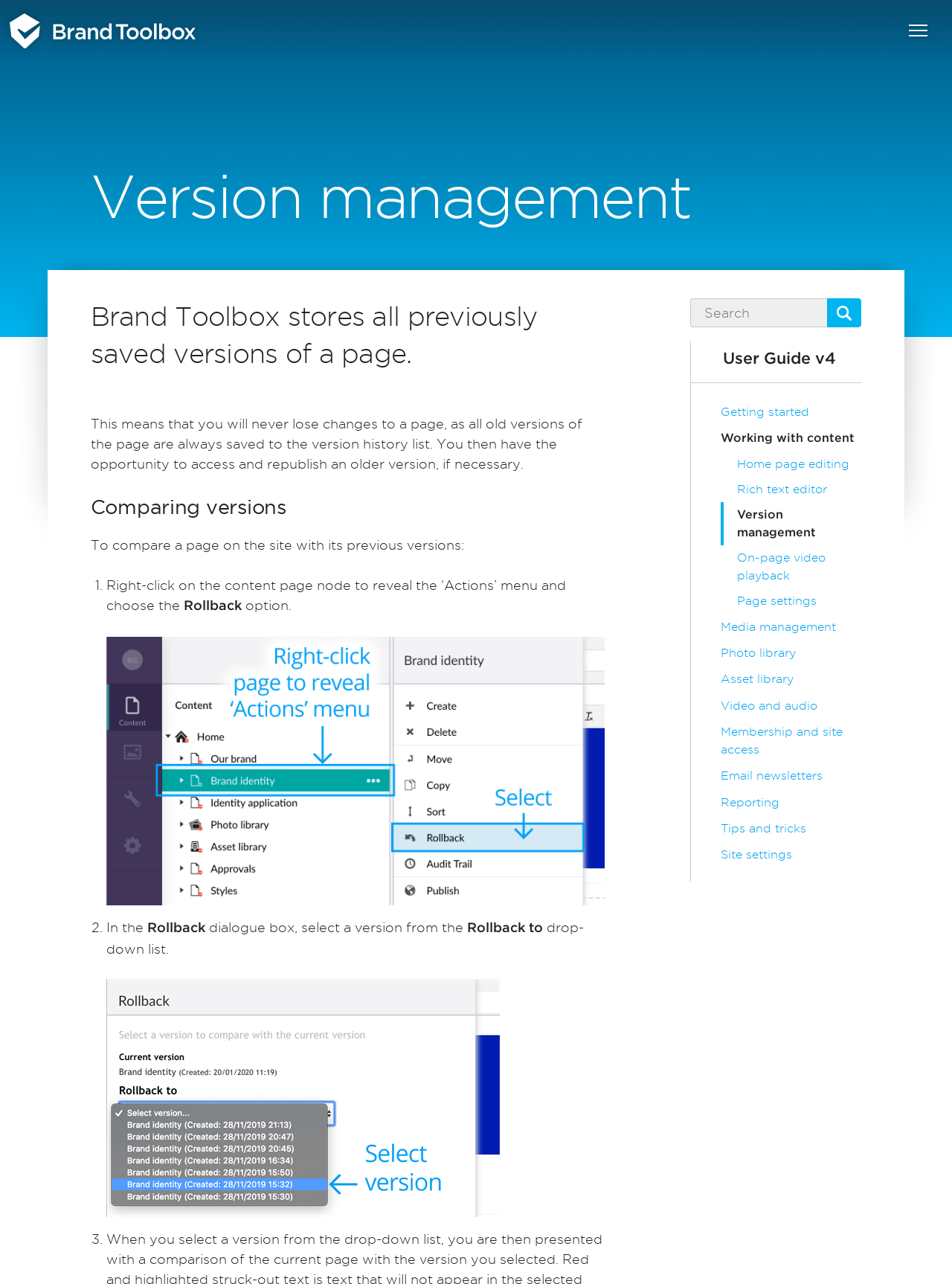Pinpoint the bounding box coordinates of the element that must be clicked to accomplish the following instruction: "Go to version management". The coordinates should be in the format of four float numbers between 0 and 1, i.e., [left, top, right, bottom].

[0.774, 0.391, 0.905, 0.425]